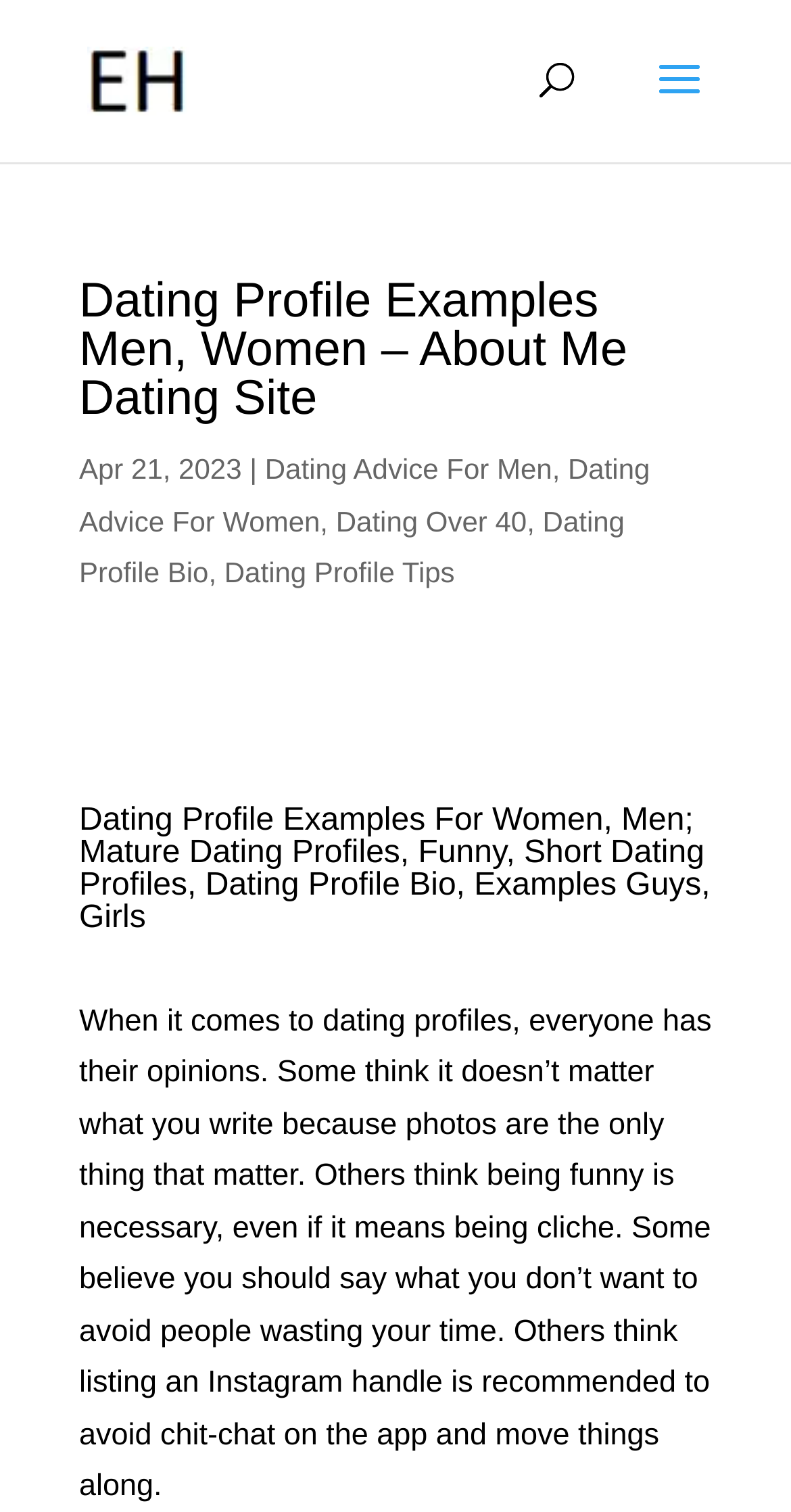Bounding box coordinates are specified in the format (top-left x, top-left y, bottom-right x, bottom-right y). All values are floating point numbers bounded between 0 and 1. Please provide the bounding box coordinate of the region this sentence describes: Dating Advice For Women

[0.1, 0.299, 0.822, 0.355]